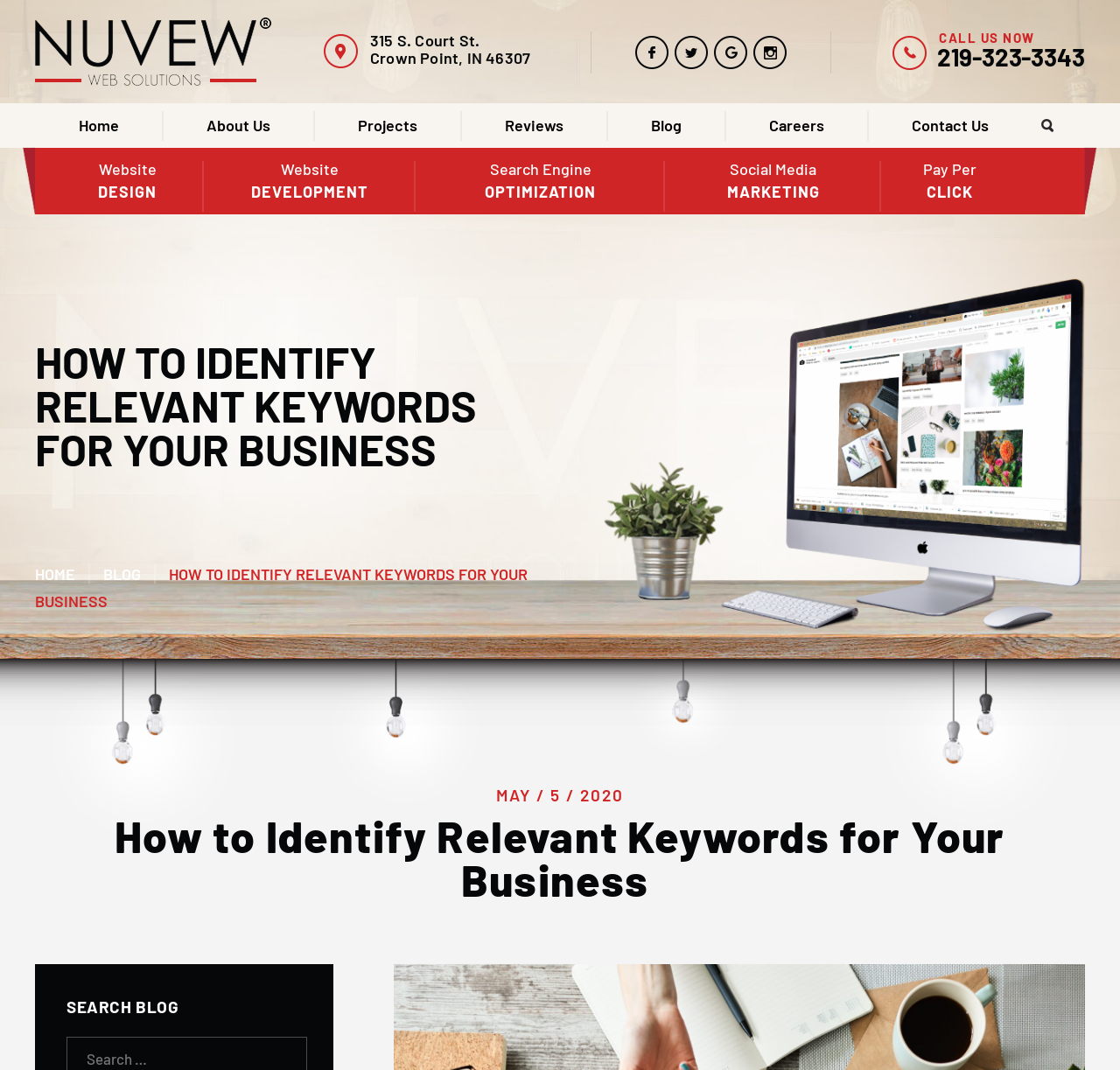Could you provide the bounding box coordinates for the portion of the screen to click to complete this instruction: "Call the phone number"?

[0.837, 0.039, 0.969, 0.067]